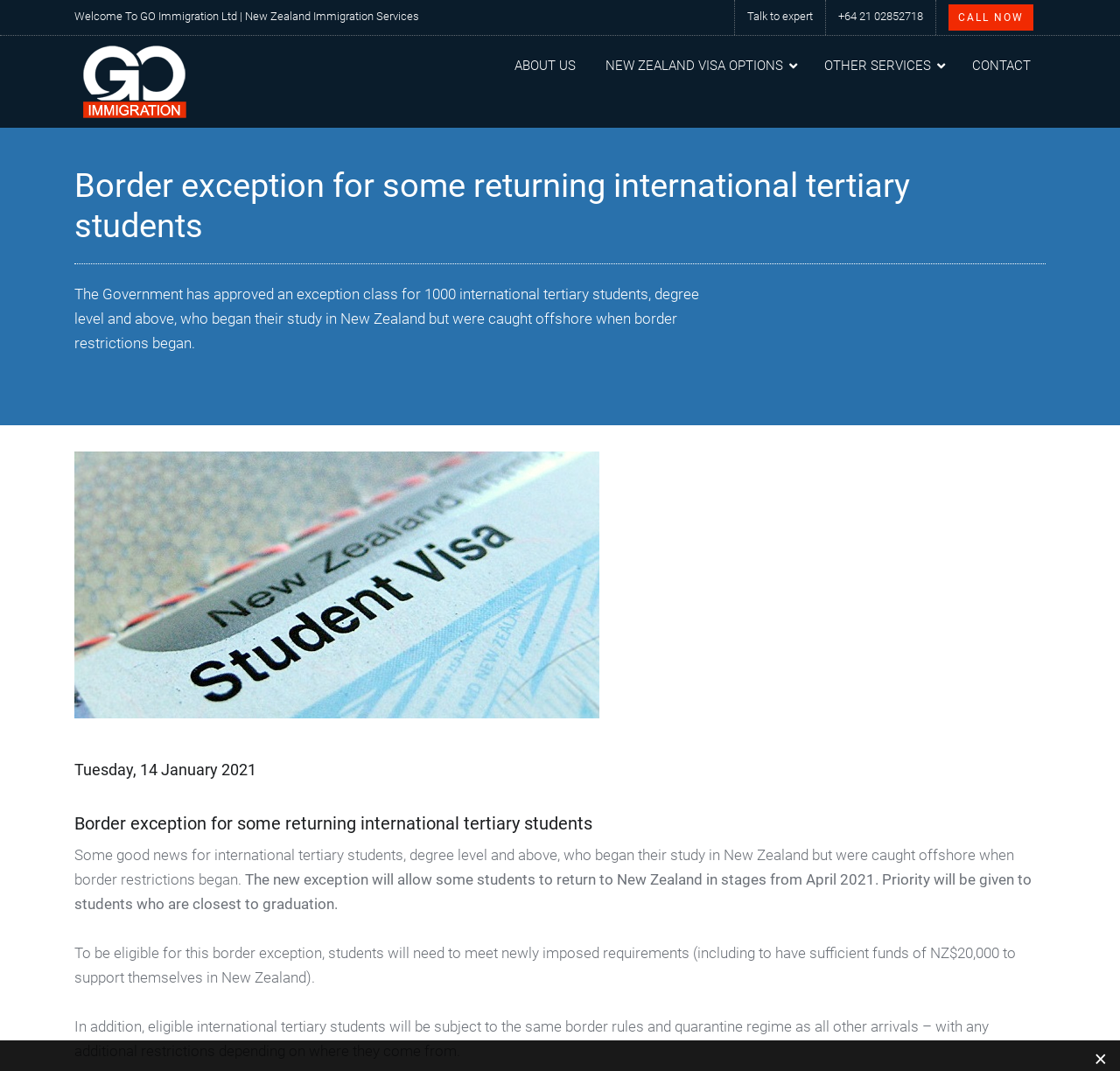What is the phone number to call for expert advice?
Kindly offer a comprehensive and detailed response to the question.

I found the answer by looking at the top-right corner of the webpage, where it says 'Talk to expert' and provides a phone number.